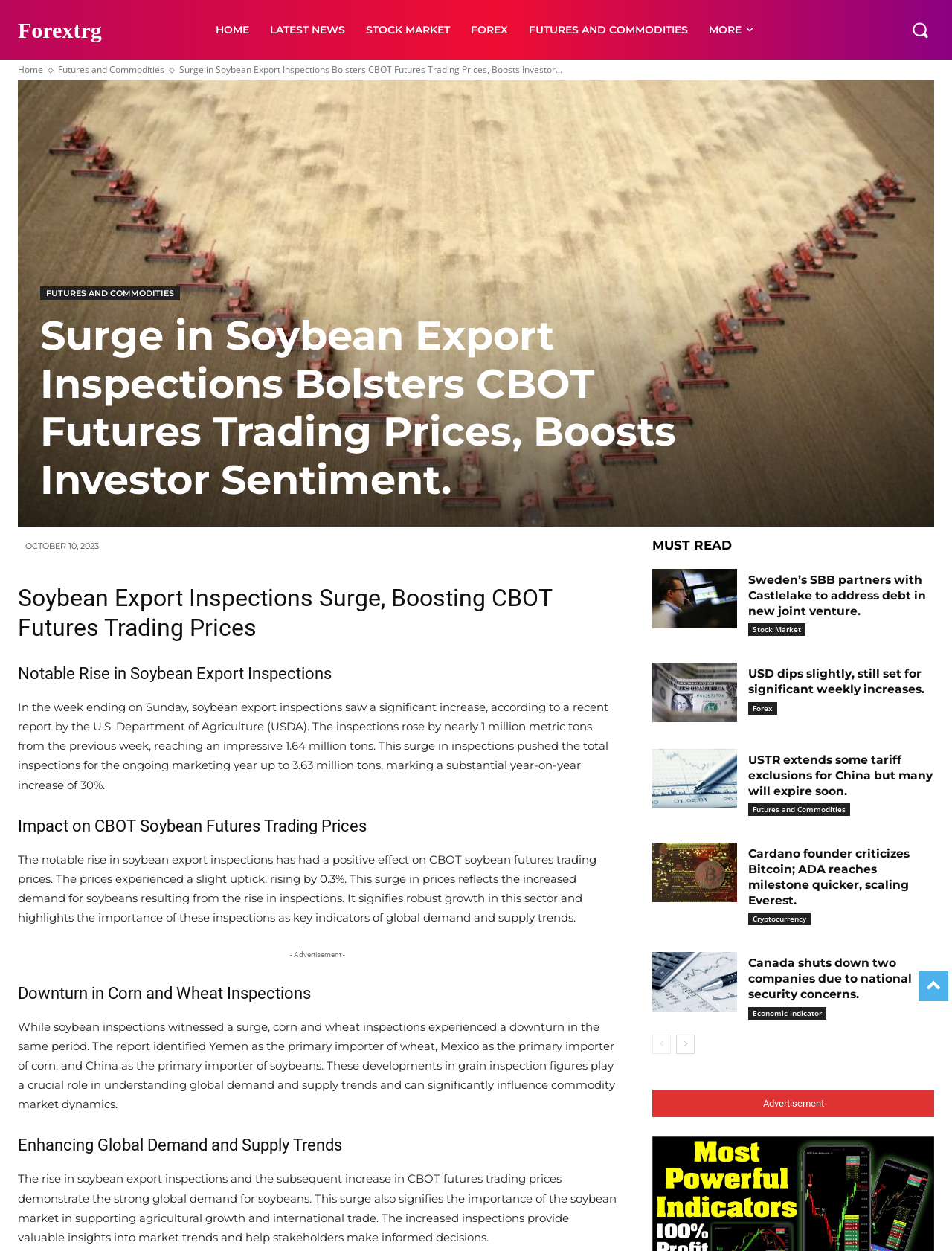Specify the bounding box coordinates of the element's region that should be clicked to achieve the following instruction: "Search for something". The bounding box coordinates consist of four float numbers between 0 and 1, in the format [left, top, right, bottom].

[0.951, 0.012, 0.981, 0.035]